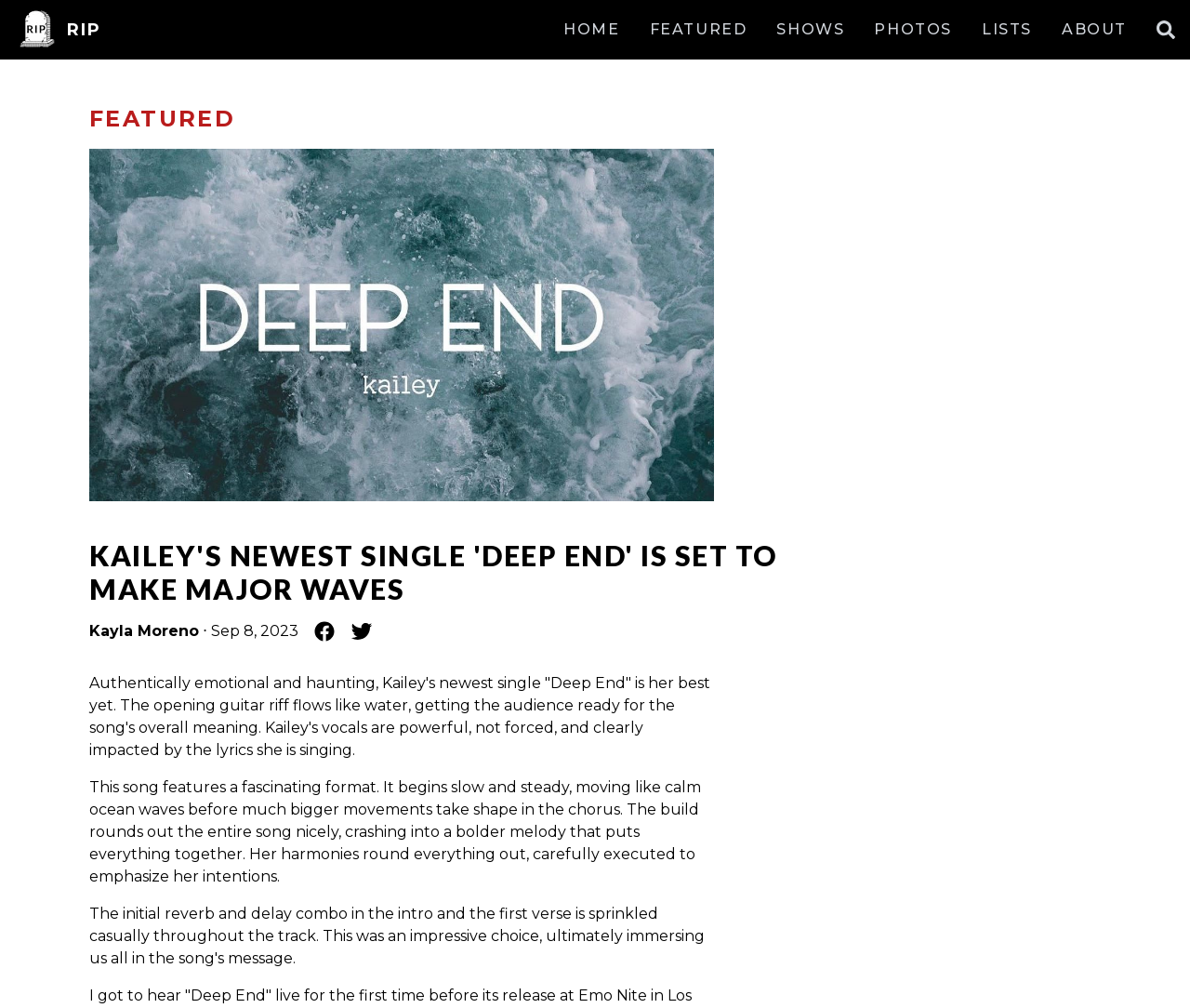Please identify the bounding box coordinates of the element's region that should be clicked to execute the following instruction: "Click the FEATURED link". The bounding box coordinates must be four float numbers between 0 and 1, i.e., [left, top, right, bottom].

[0.546, 0.018, 0.628, 0.041]